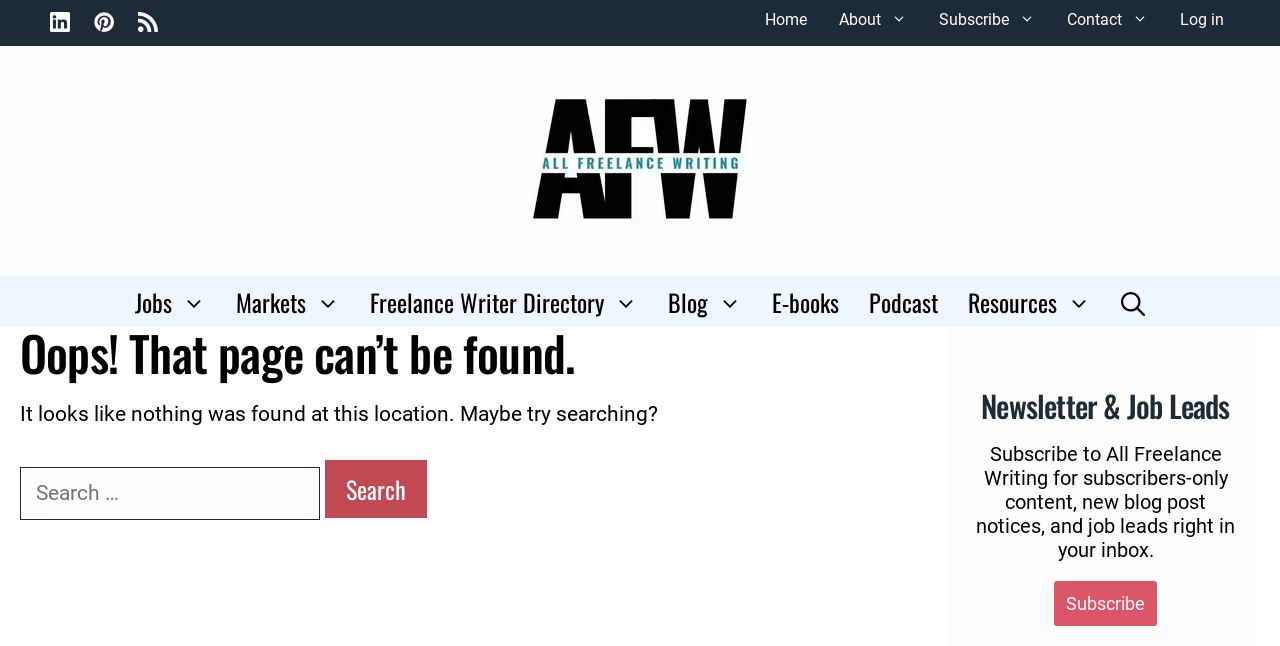Analyze the image and give a detailed response to the question:
How many social media links are there?

I counted the number of social media links at the top of the page, which are LinkedIn, Pinterest, and RSS.